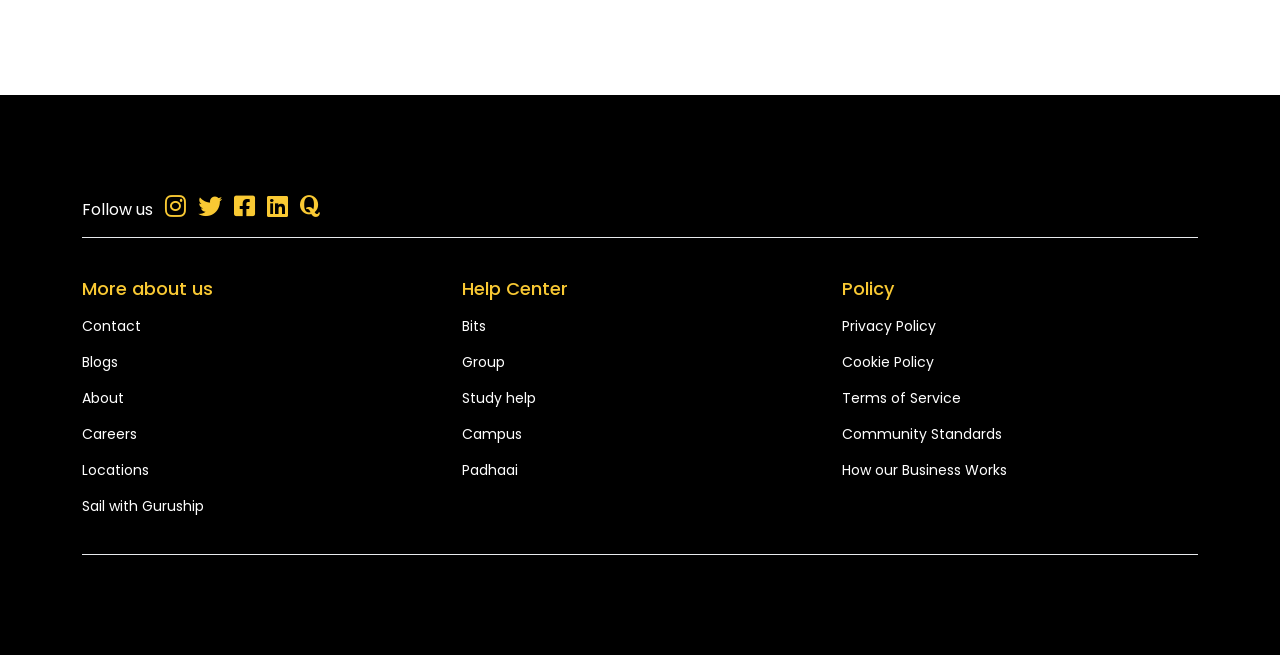Using the provided description: "How our Business Works", find the bounding box coordinates of the corresponding UI element. The output should be four float numbers between 0 and 1, in the format [left, top, right, bottom].

[0.658, 0.702, 0.787, 0.732]